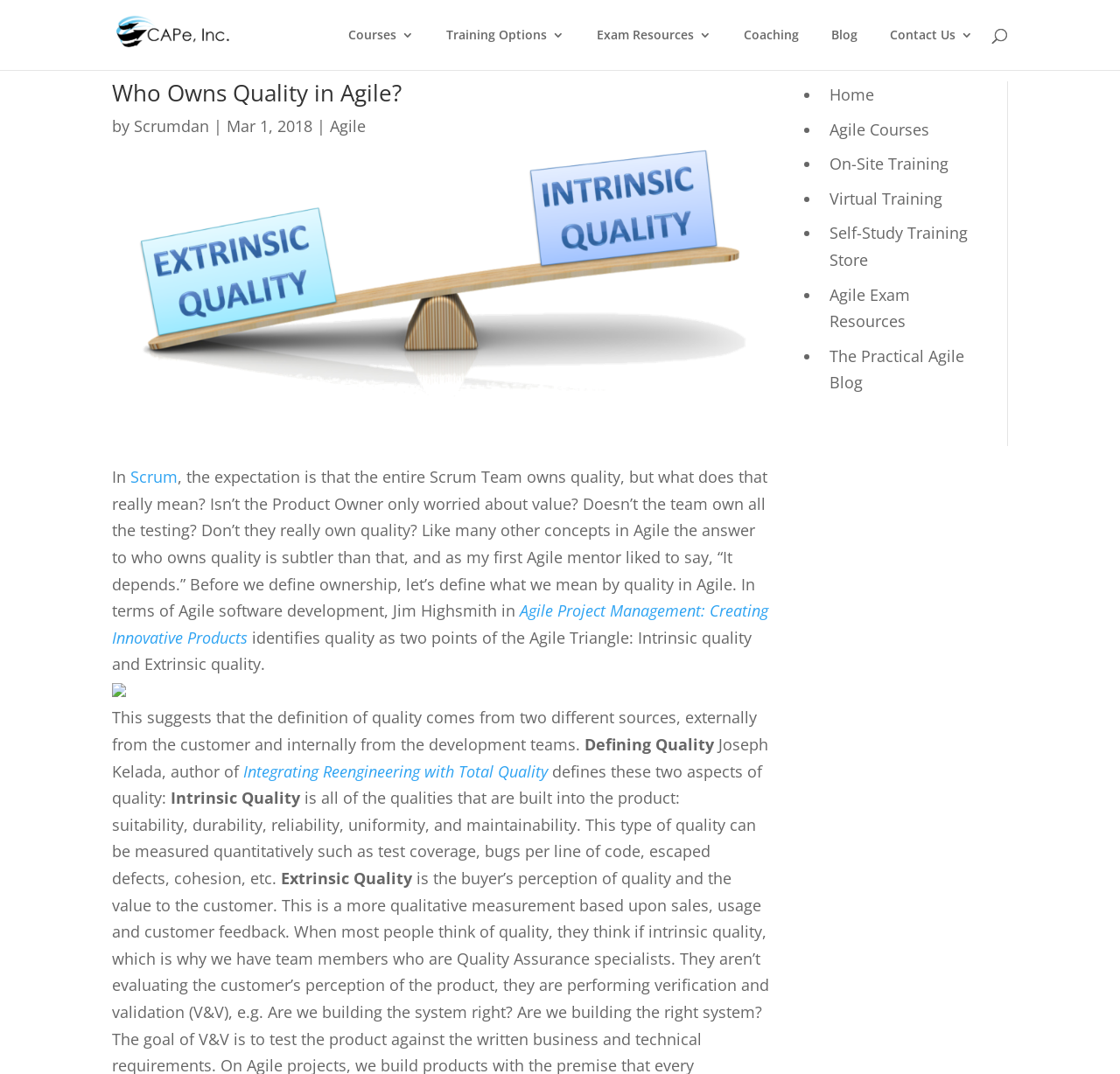Answer the question in one word or a short phrase:
What is the topic of the blog post?

Quality in Agile